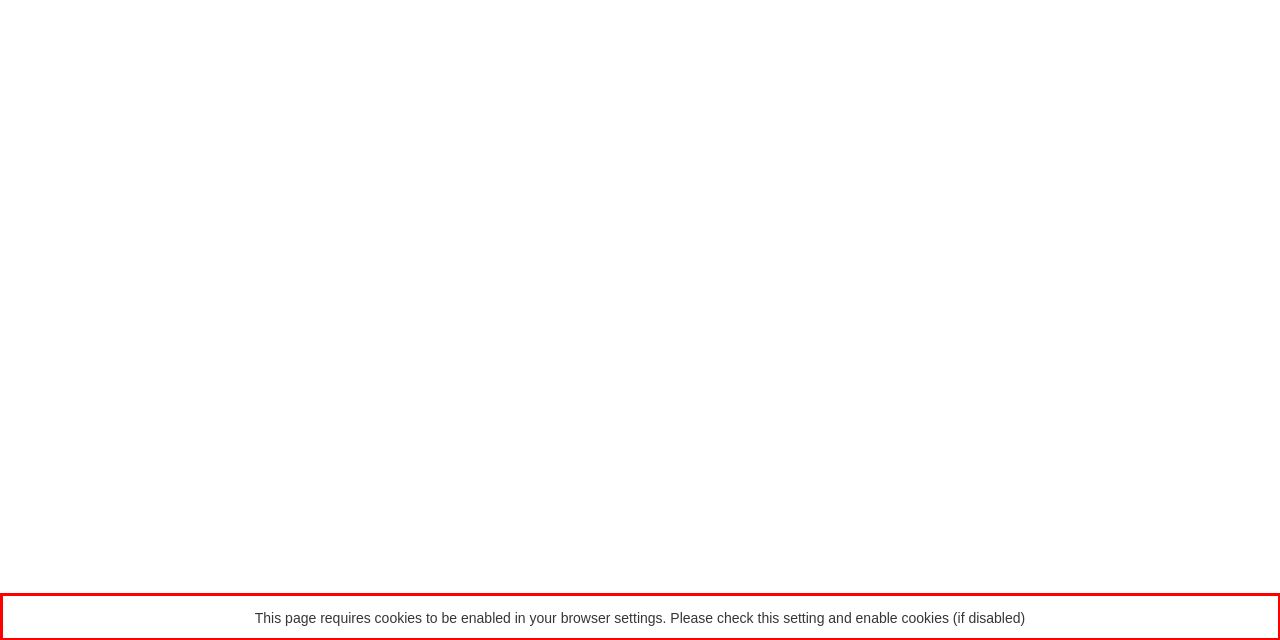Please take the screenshot of the webpage, find the red bounding box, and generate the text content that is within this red bounding box.

This page requires cookies to be enabled in your browser settings. Please check this setting and enable cookies (if disabled)